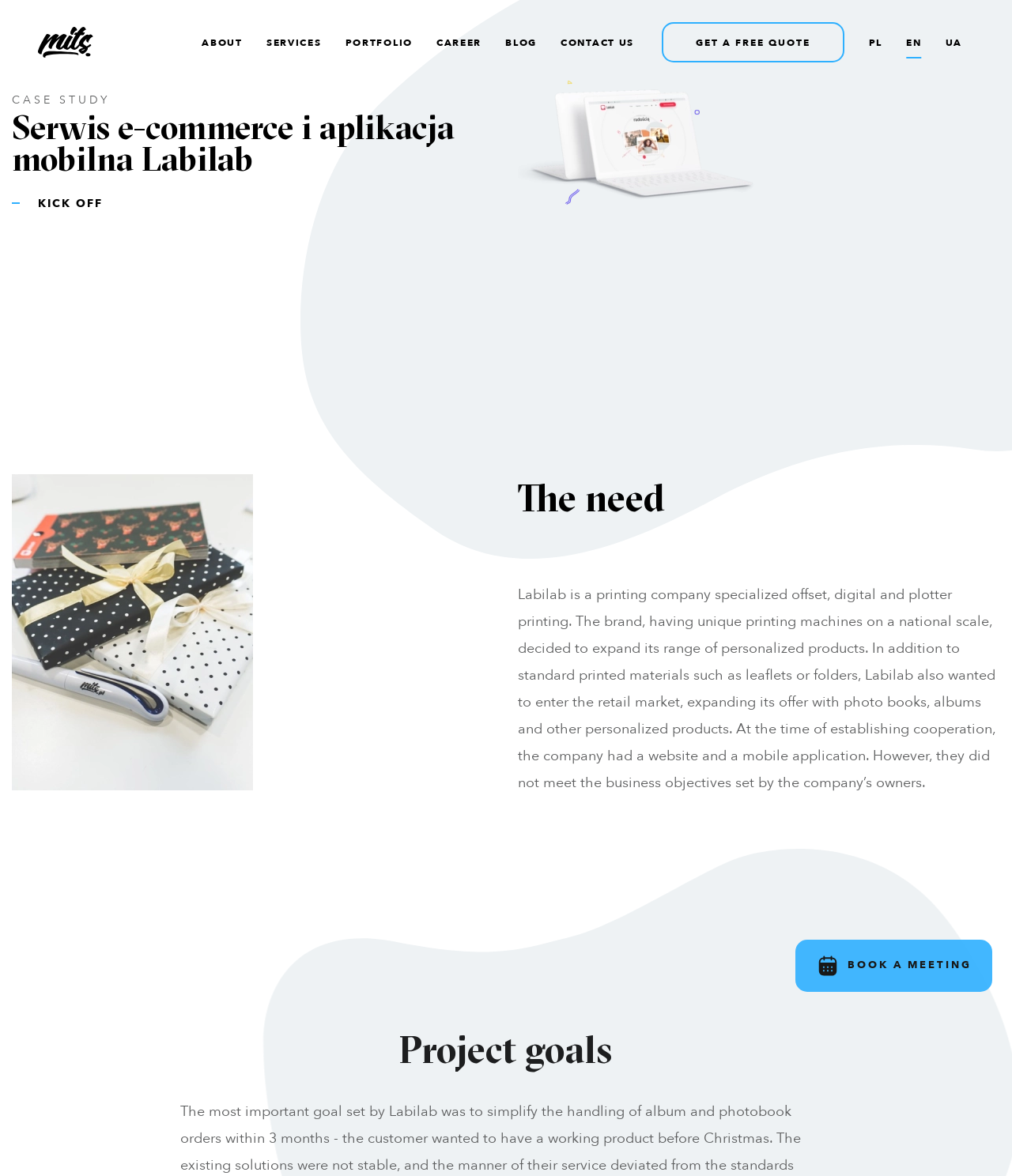Describe the webpage meticulously, covering all significant aspects.

This webpage is about a case study of creating an e-commerce website and mobile application for the Labilab printing house in Lublin. At the top left corner, there is a logo of "Mits" accompanied by a navigation menu with links to "ABOUT", "SERVICES", "PORTFOLIO", "CAREER", "BLOG", "CONTACT US", and "GET A FREE QUOTE". The language selection links "PL", "EN", and "UA" are placed at the top right corner.

Below the navigation menu, there is a heading that reads "Serwis e-commerce i aplikacja mobilna Labilab" (E-commerce service and mobile application Labilab). A "KICK OFF" link is placed below the heading. On the right side of the page, there is an image that takes up about a quarter of the page's width.

The main content of the page is divided into sections. The first section has a heading "The need" and describes the background of Labilab, a printing company that wants to expand its range of personalized products. The text explains that Labilab had a website and mobile application, but they did not meet the business objectives.

Below this section, there is an image with a caption "Dedicated web application for creating personalized products". The next section has a heading "Project goals" and is placed at the bottom left corner of the page.

At the bottom right corner, there is a call-to-action link "Book a meeting" accompanied by an icon.